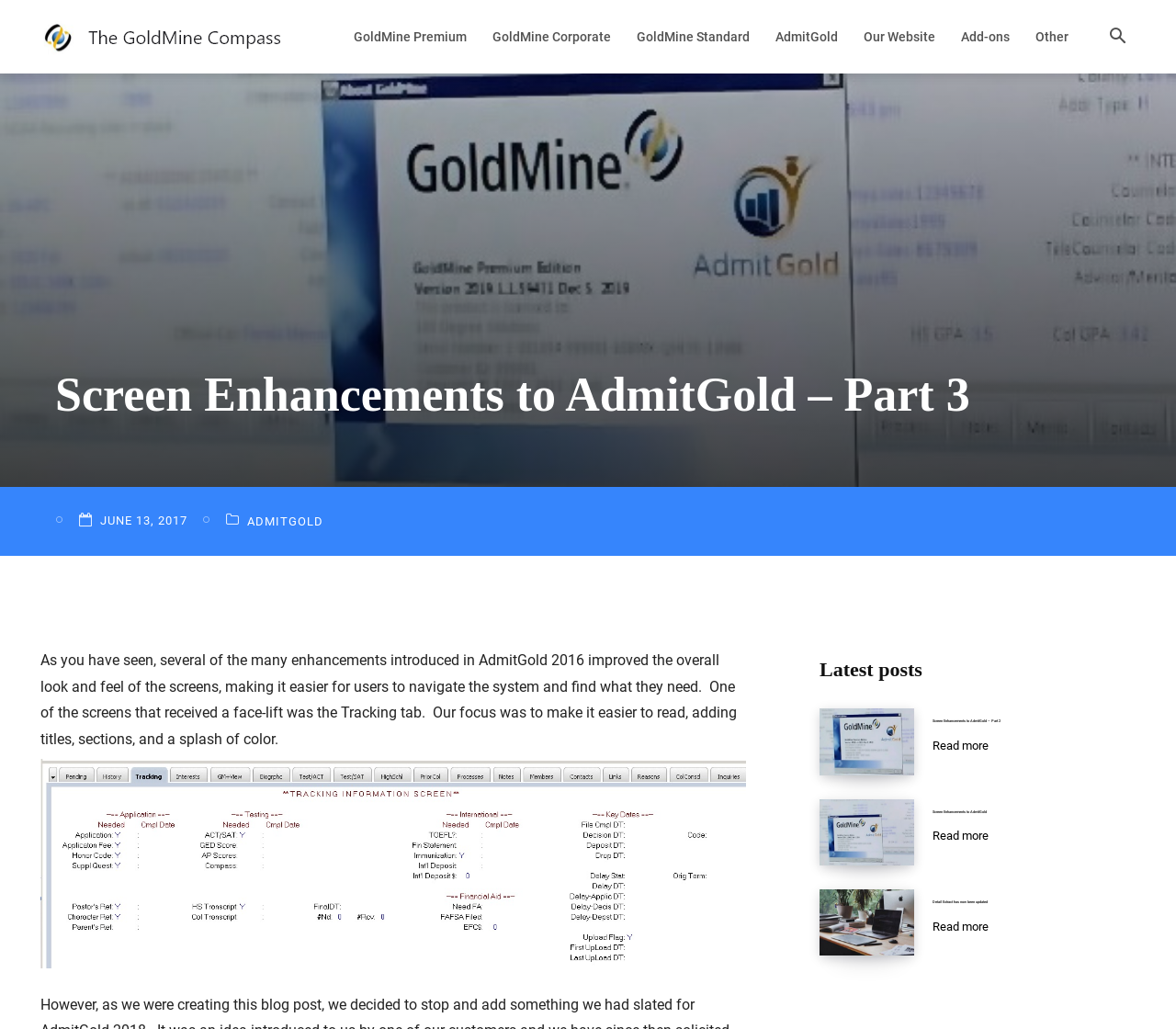Please find and provide the title of the webpage.

Screen Enhancements to AdmitGold – Part 3